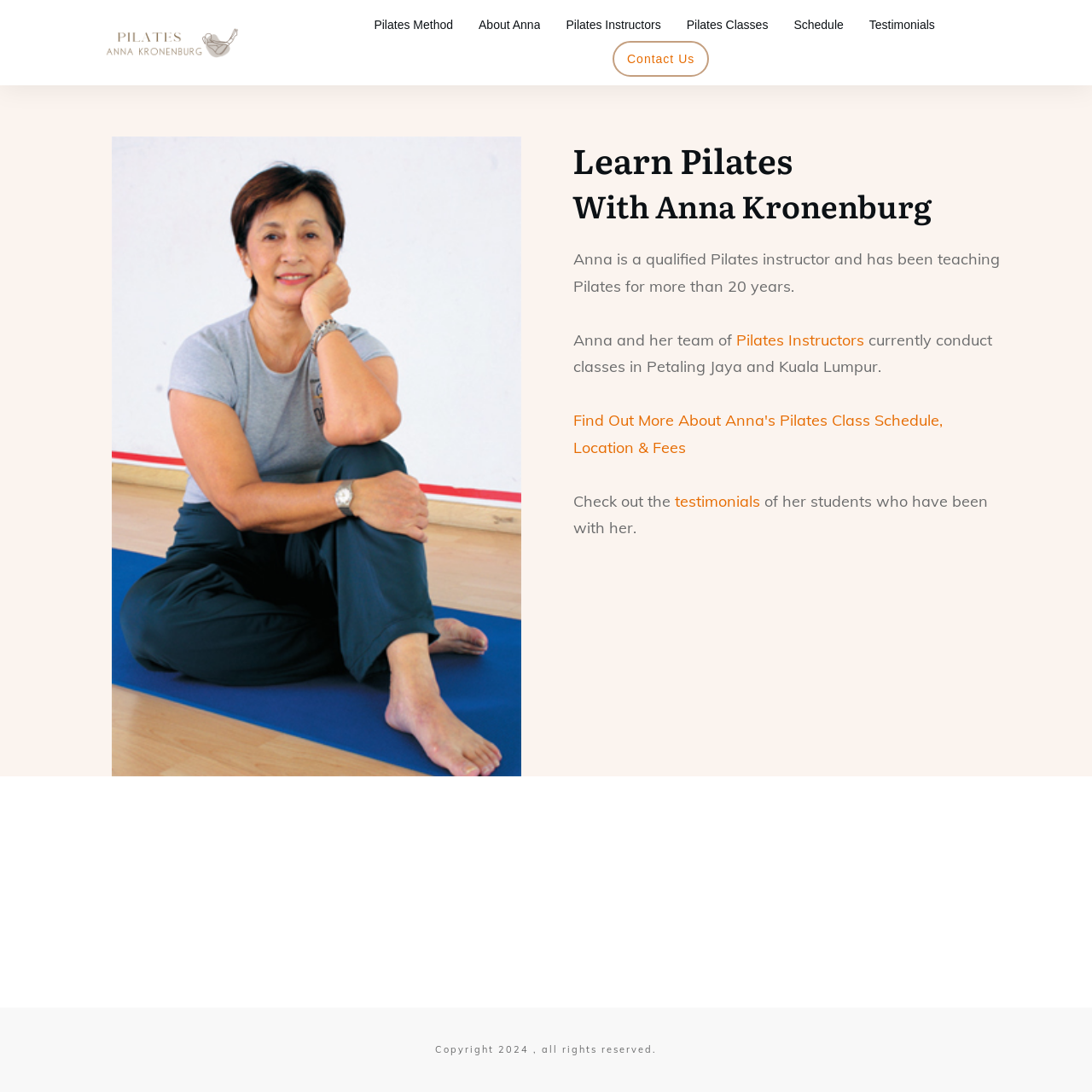Locate the bounding box coordinates of the element you need to click to accomplish the task described by this instruction: "Read testimonials".

[0.796, 0.012, 0.856, 0.034]